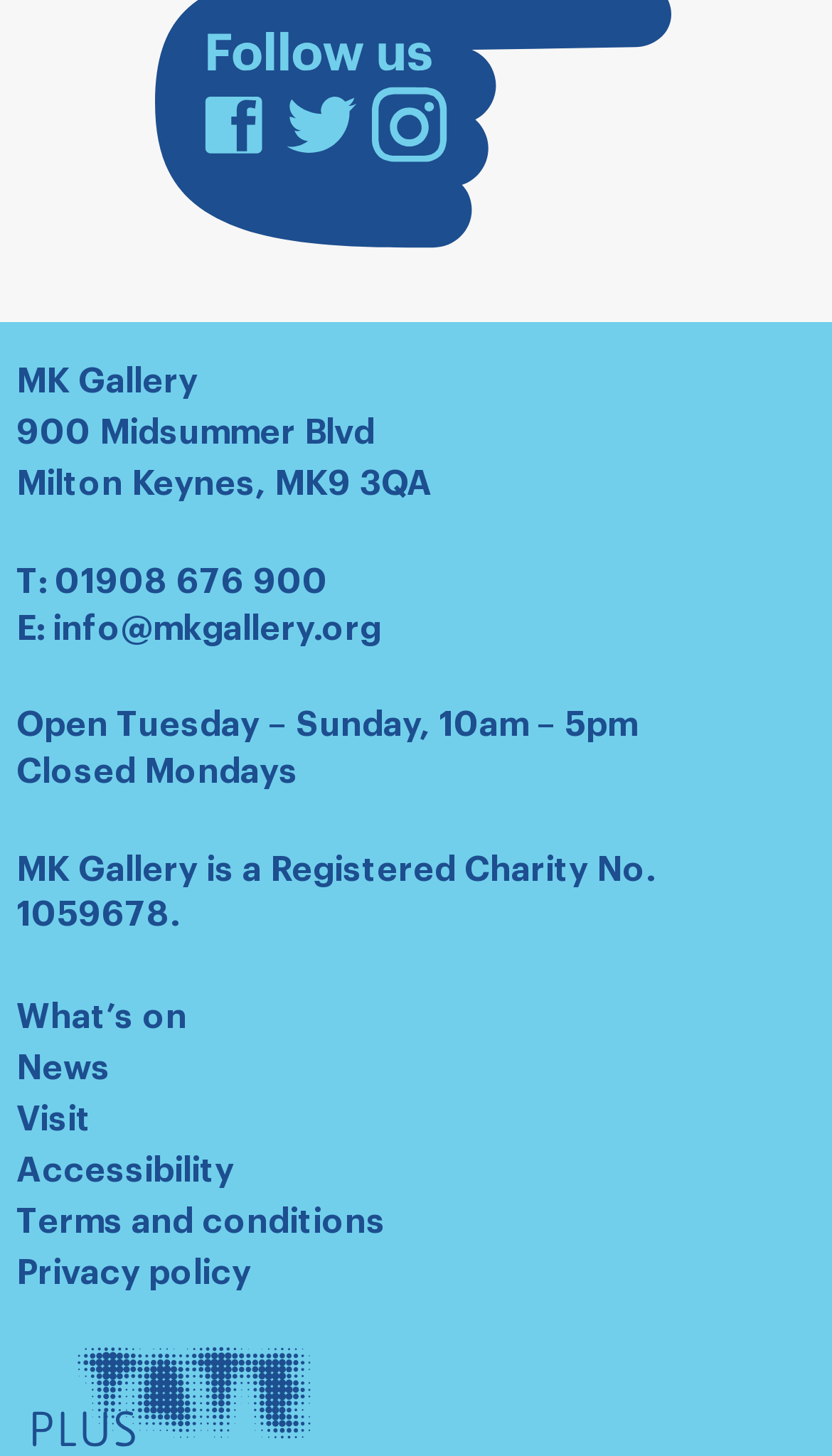Determine the bounding box coordinates for the area you should click to complete the following instruction: "Check what's on".

[0.02, 0.687, 0.225, 0.71]